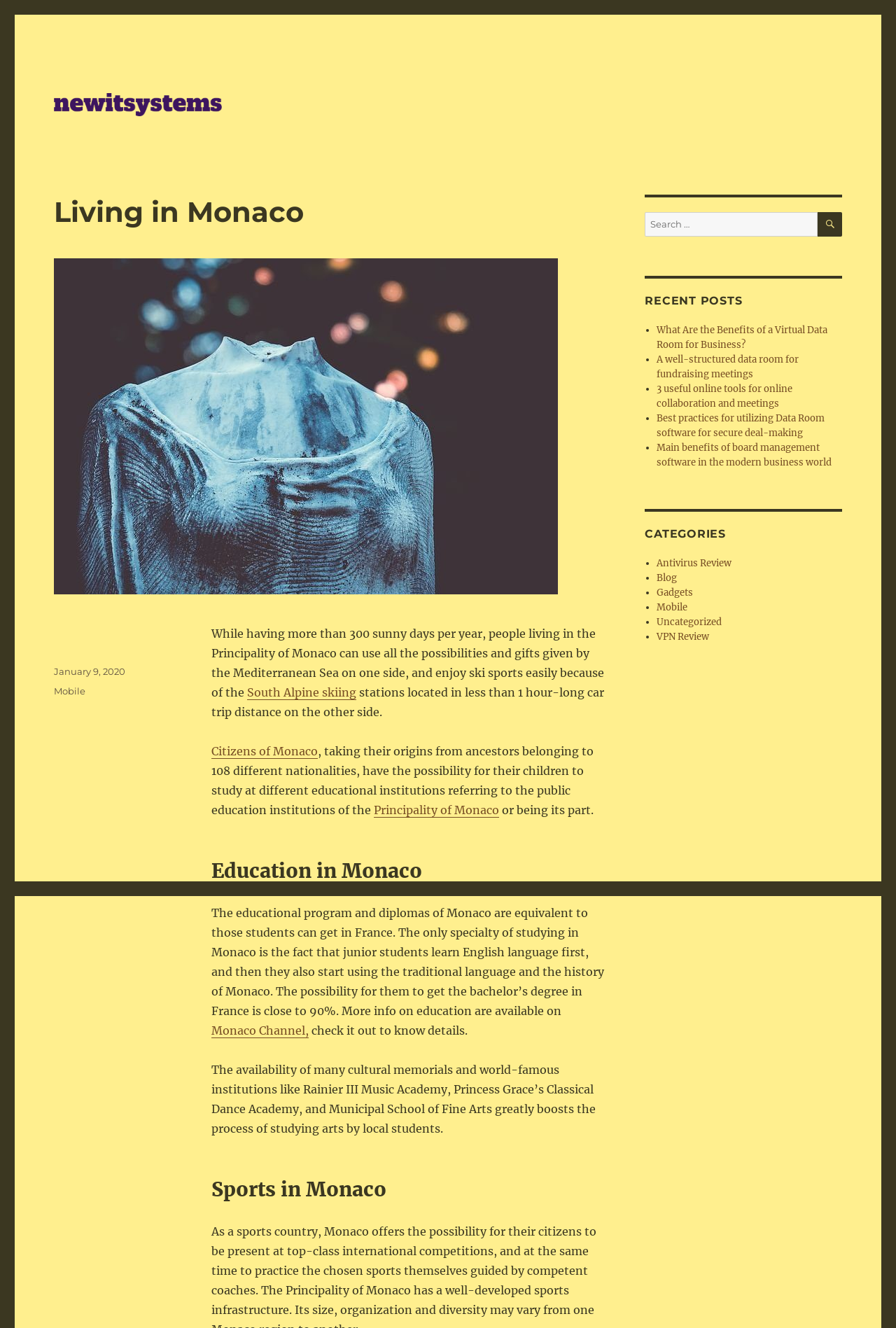Identify the bounding box coordinates necessary to click and complete the given instruction: "Read the post about 'What Are the Benefits of a Virtual Data Room for Business?'".

[0.733, 0.244, 0.923, 0.264]